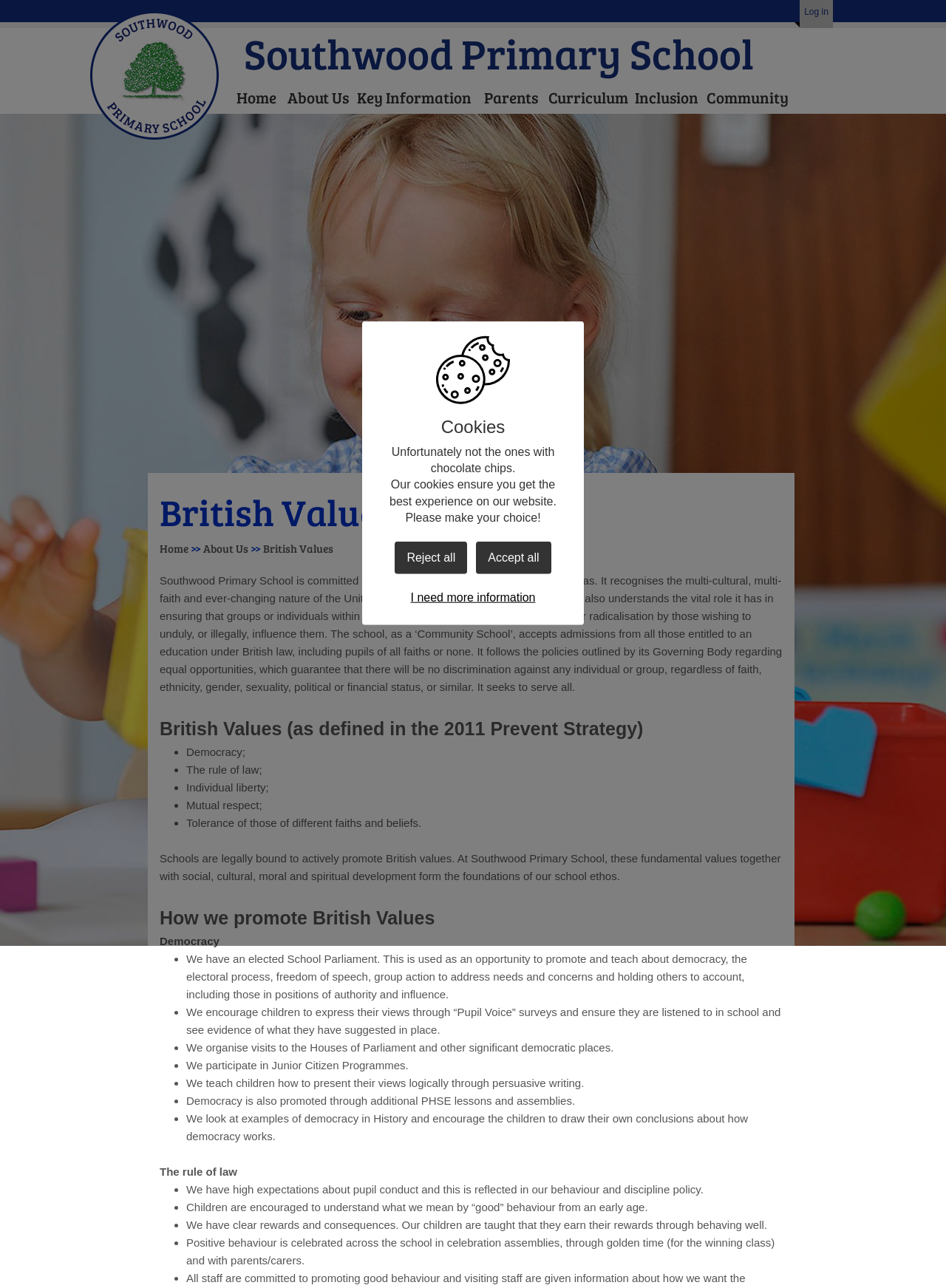Extract the bounding box for the UI element that matches this description: "About Us".

[0.215, 0.42, 0.262, 0.431]